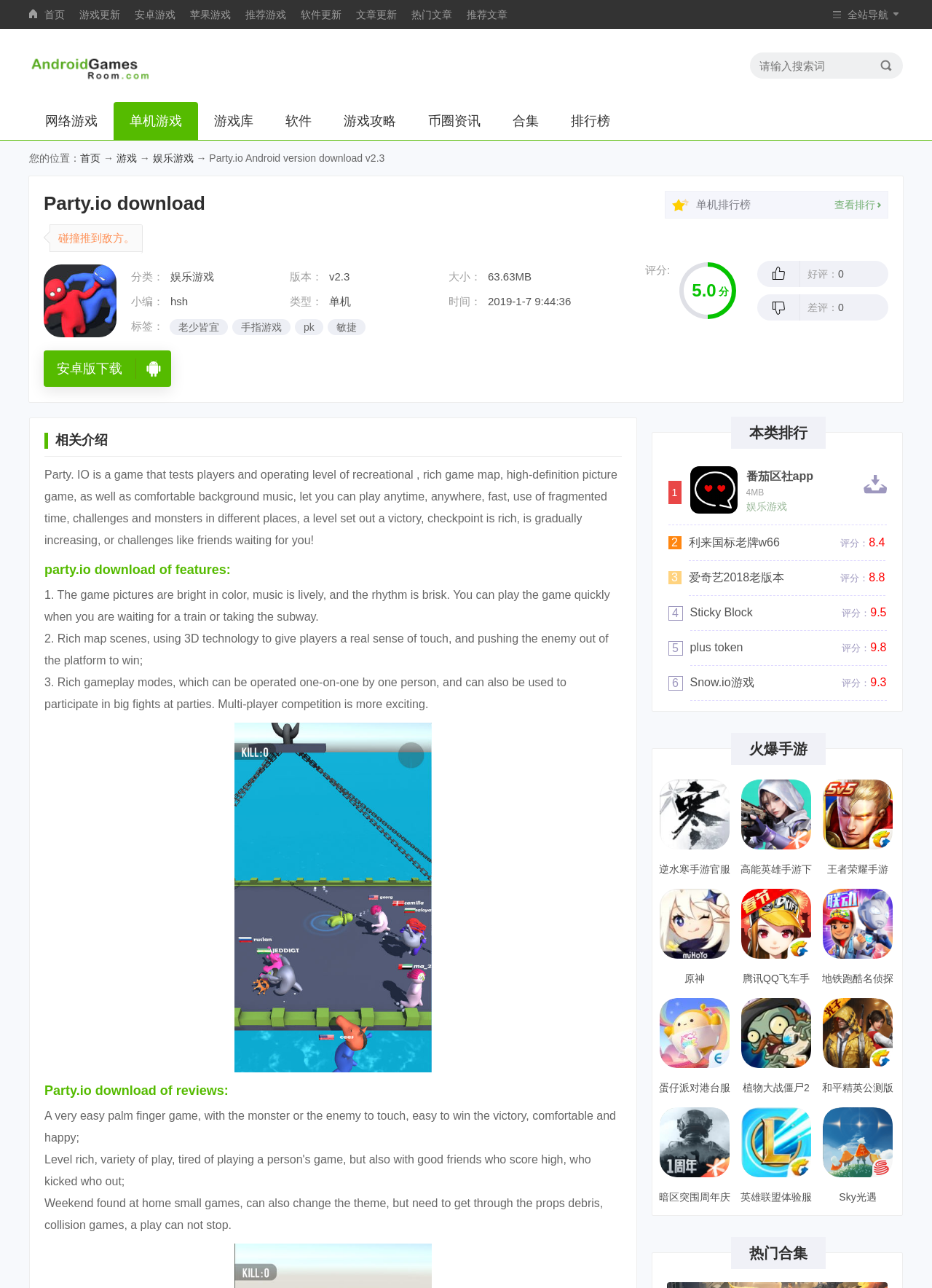Locate the bounding box coordinates of the area that needs to be clicked to fulfill the following instruction: "search for games". The coordinates should be in the format of four float numbers between 0 and 1, namely [left, top, right, bottom].

[0.807, 0.042, 0.94, 0.059]